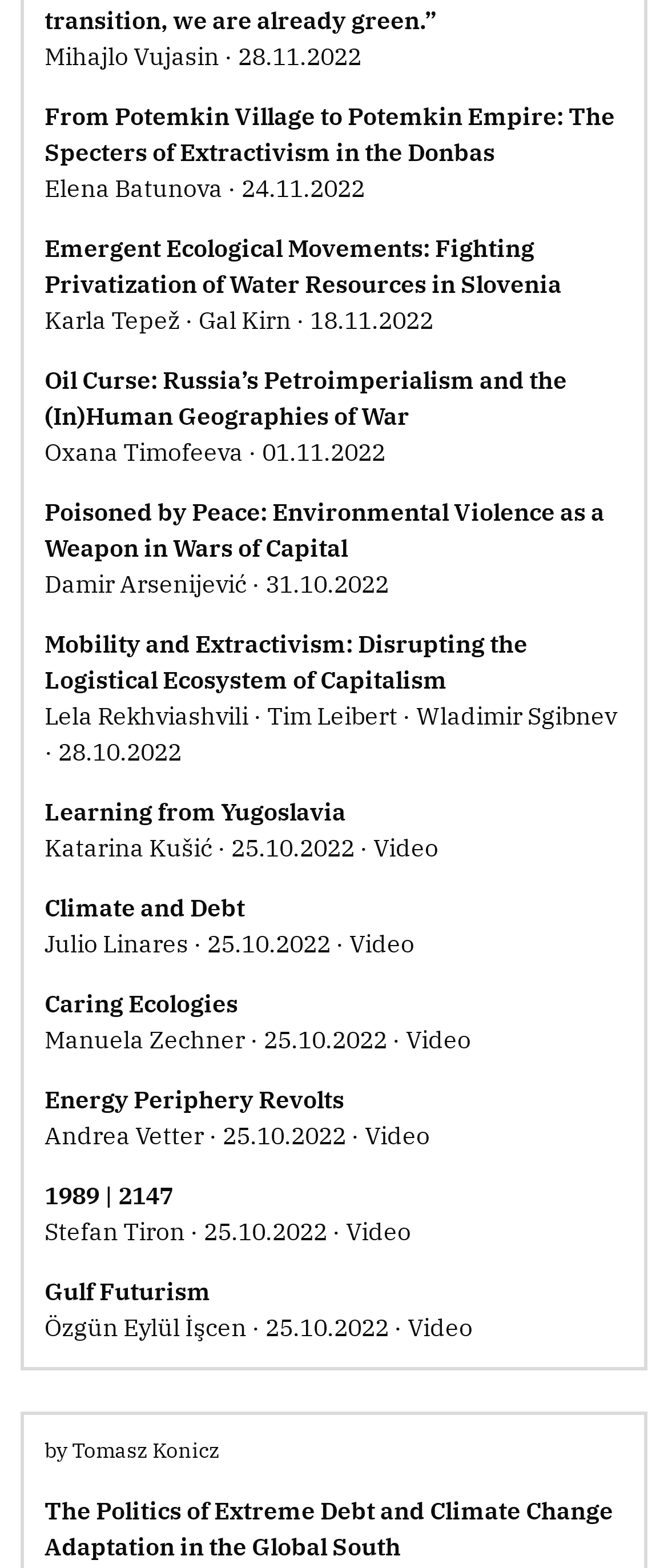Please determine the bounding box coordinates of the element to click on in order to accomplish the following task: "Click the 'Menu' button". Ensure the coordinates are four float numbers ranging from 0 to 1, i.e., [left, top, right, bottom].

None